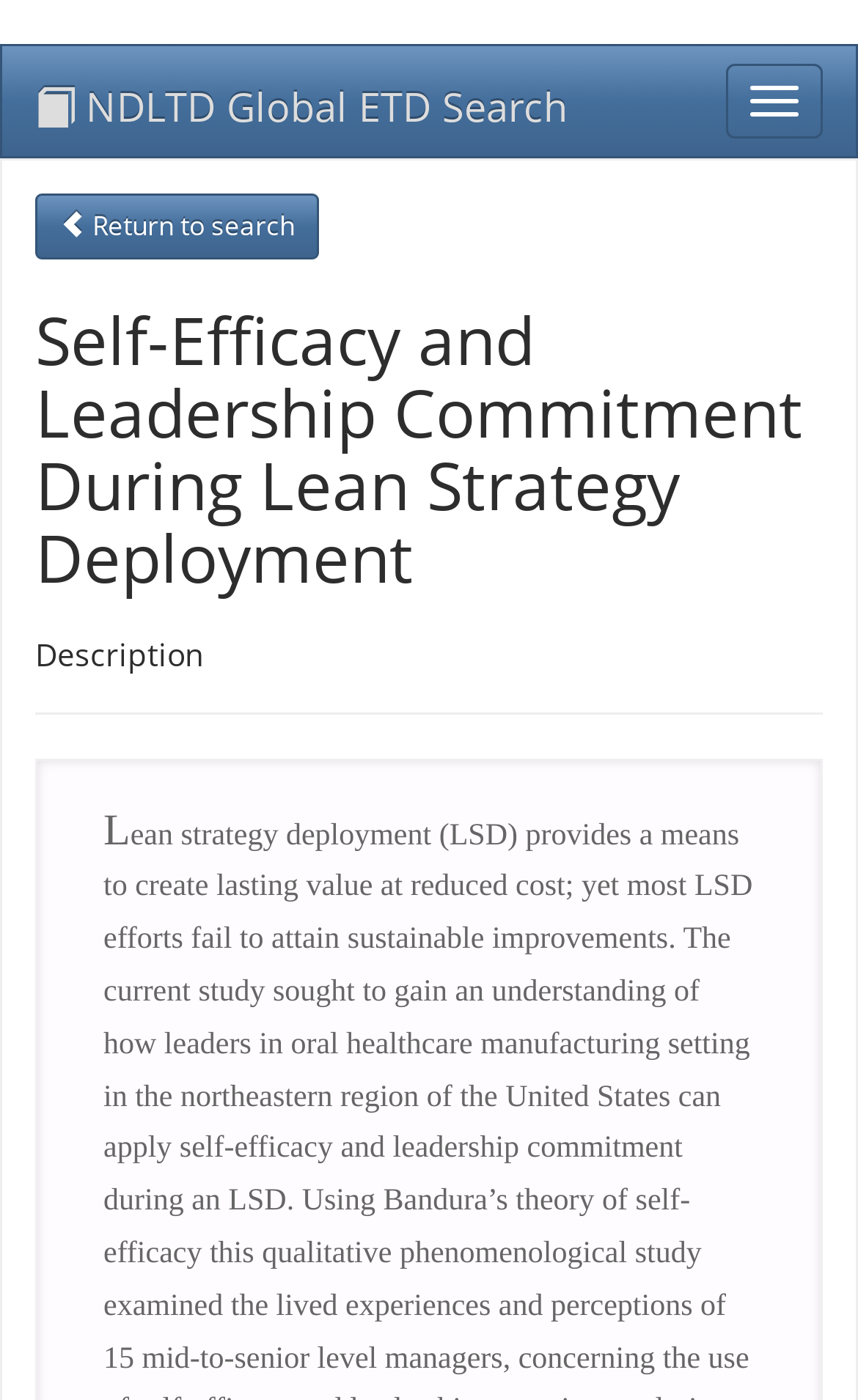Find the bounding box coordinates for the HTML element described in this sentence: "parent_node: NDLTD Global ETD Search". Provide the coordinates as four float numbers between 0 and 1, in the format [left, top, right, bottom].

[0.846, 0.046, 0.959, 0.099]